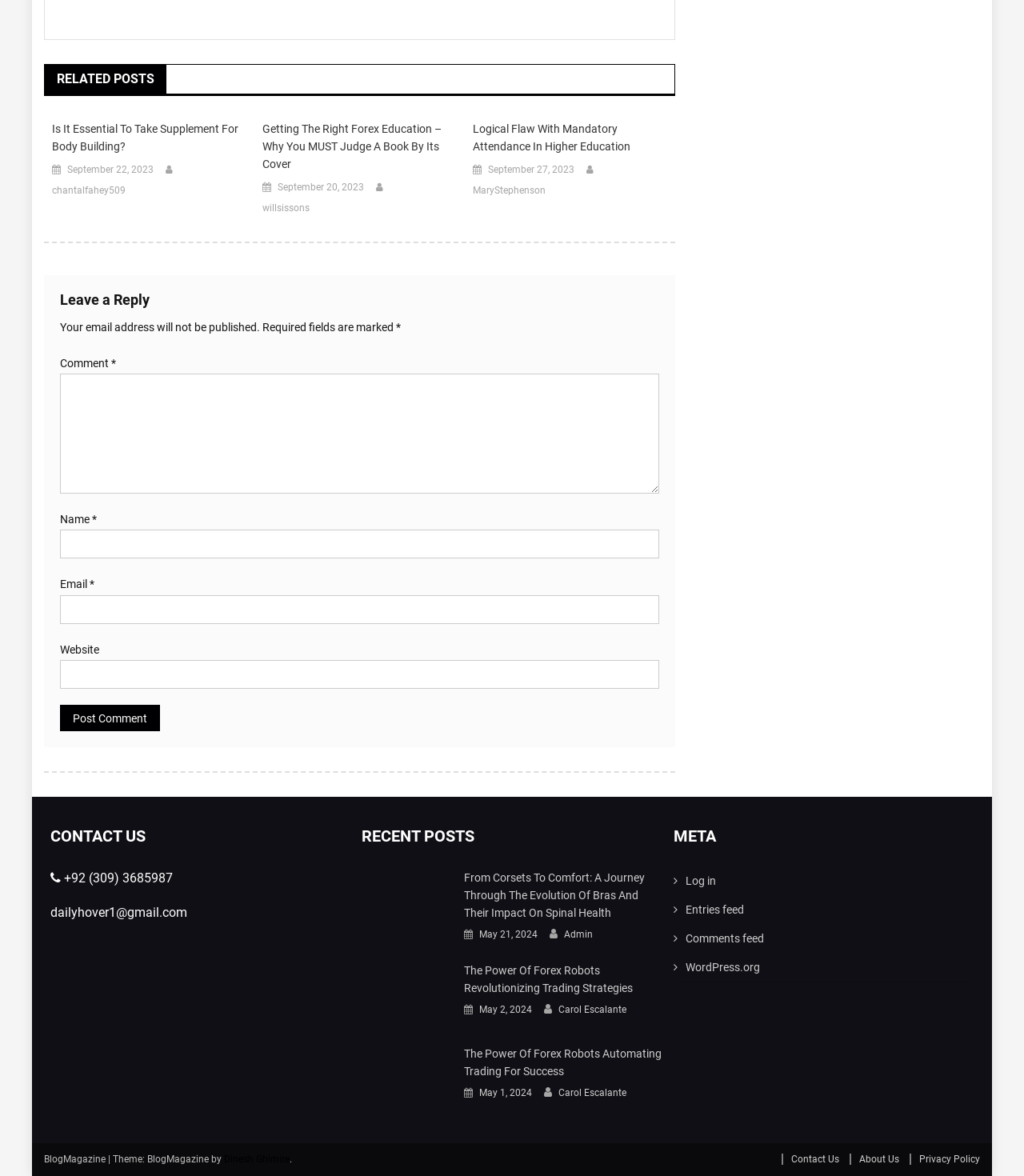Please answer the following question using a single word or phrase: 
How many fields are required in the comment form?

3